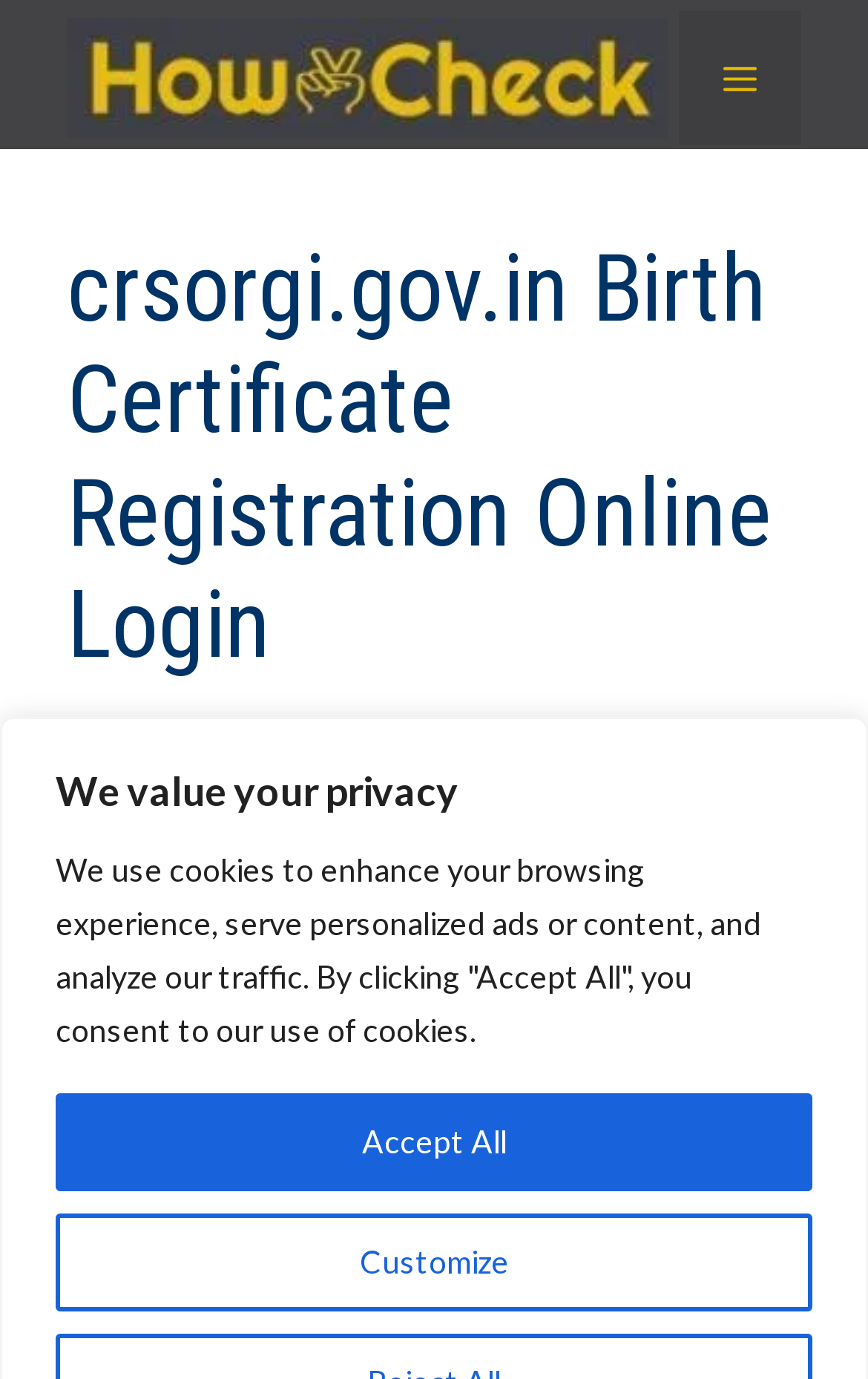Determine the main heading text of the webpage.

crsorgi.gov.in Birth Certificate Registration Online Login